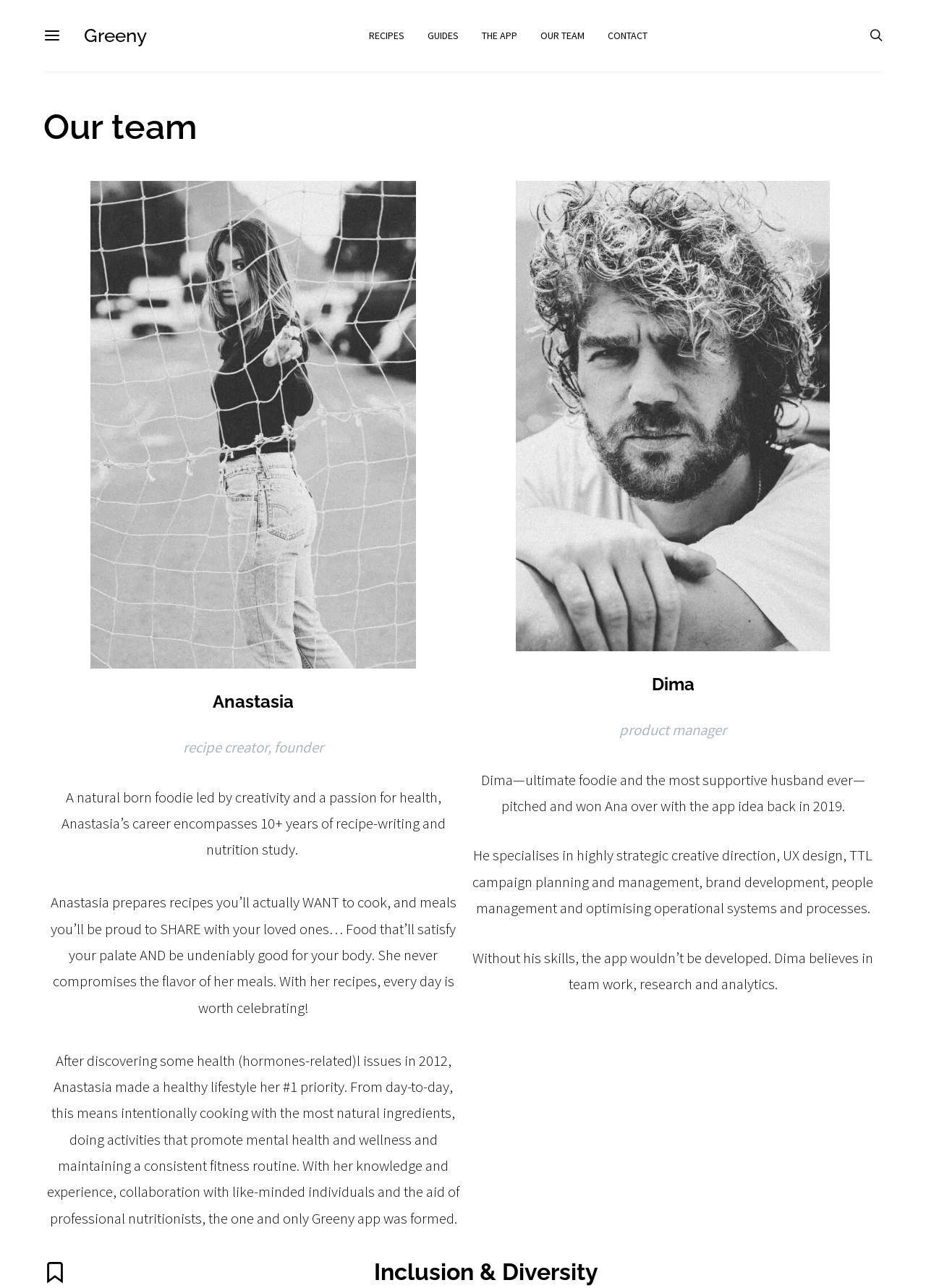Provide your answer in one word or a succinct phrase for the question: 
How many team members are introduced on this webpage?

2